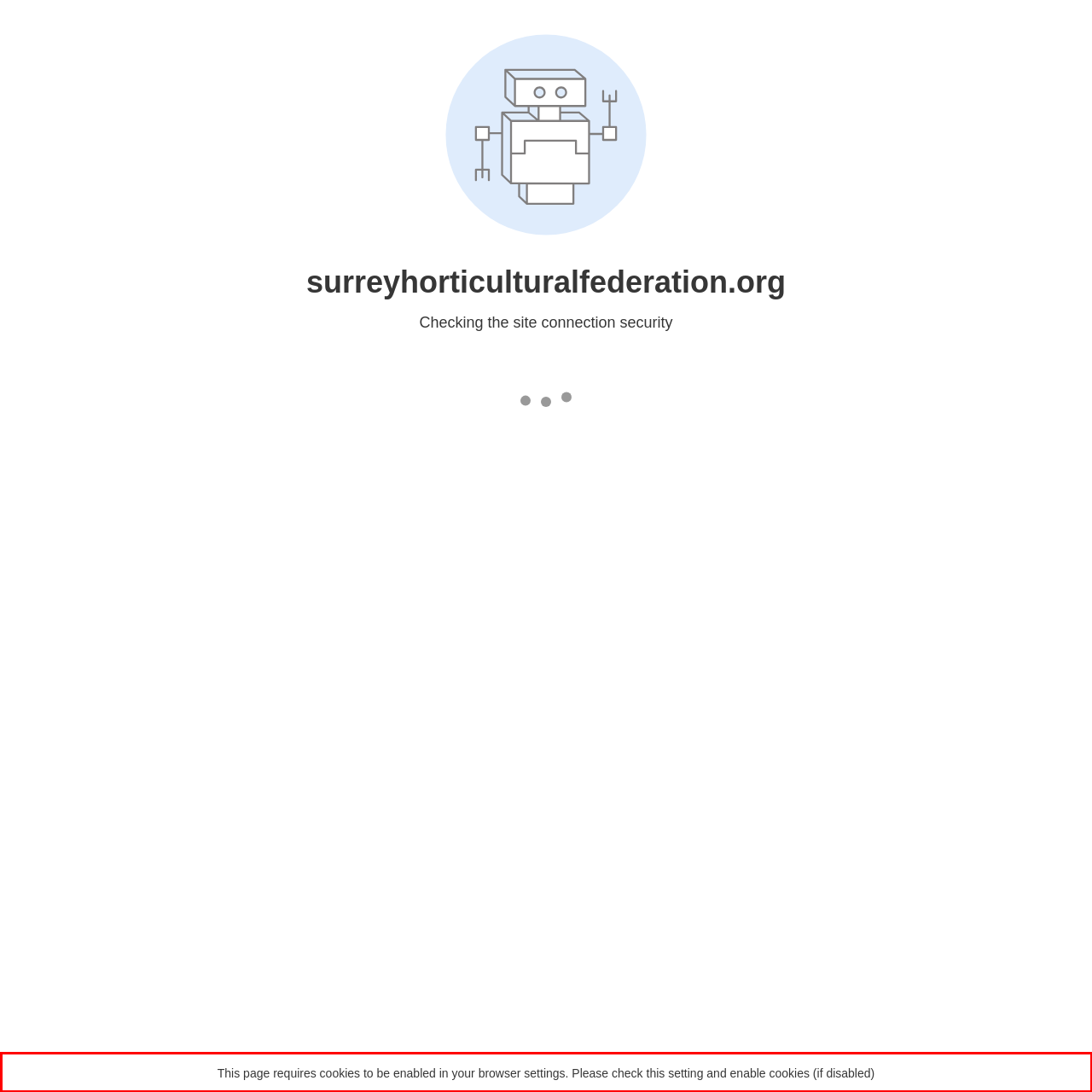Examine the webpage screenshot, find the red bounding box, and extract the text content within this marked area.

This page requires cookies to be enabled in your browser settings. Please check this setting and enable cookies (if disabled)